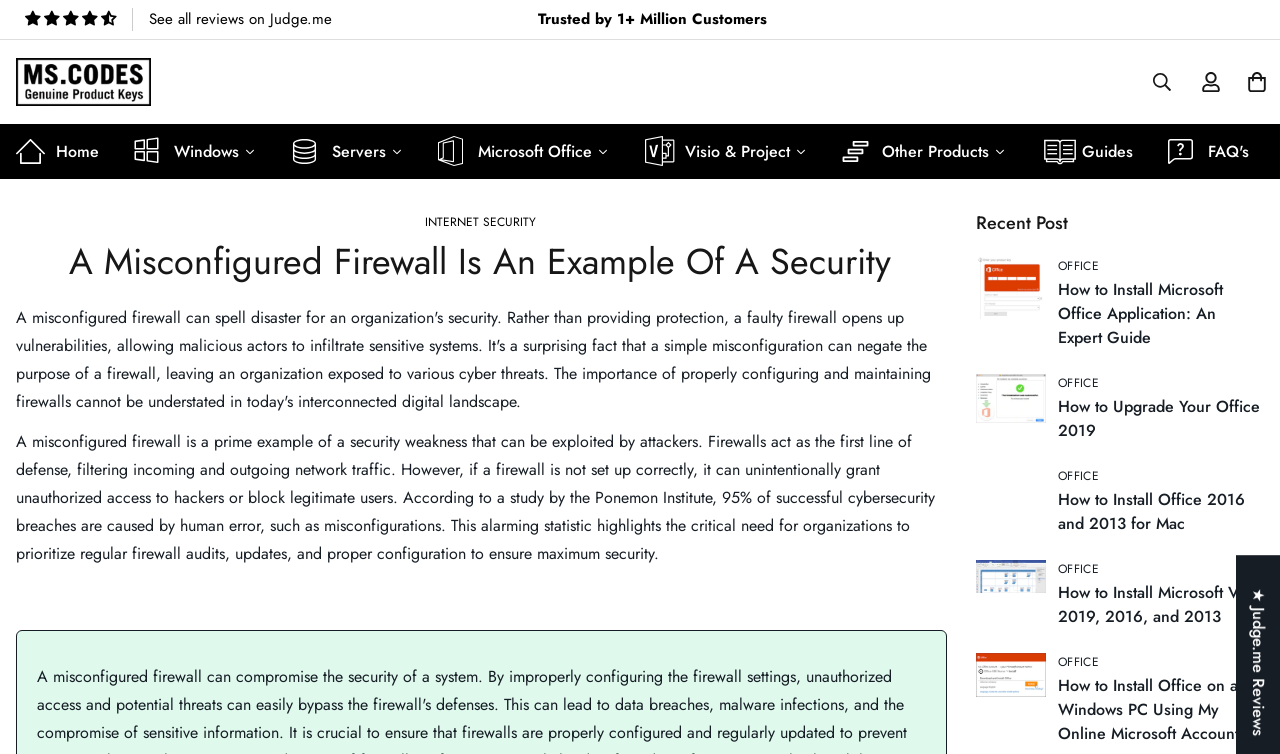Locate the bounding box coordinates of the area that needs to be clicked to fulfill the following instruction: "Click on the link to see all reviews on Judge.me". The coordinates should be in the format of four float numbers between 0 and 1, namely [left, top, right, bottom].

[0.103, 0.011, 0.259, 0.041]